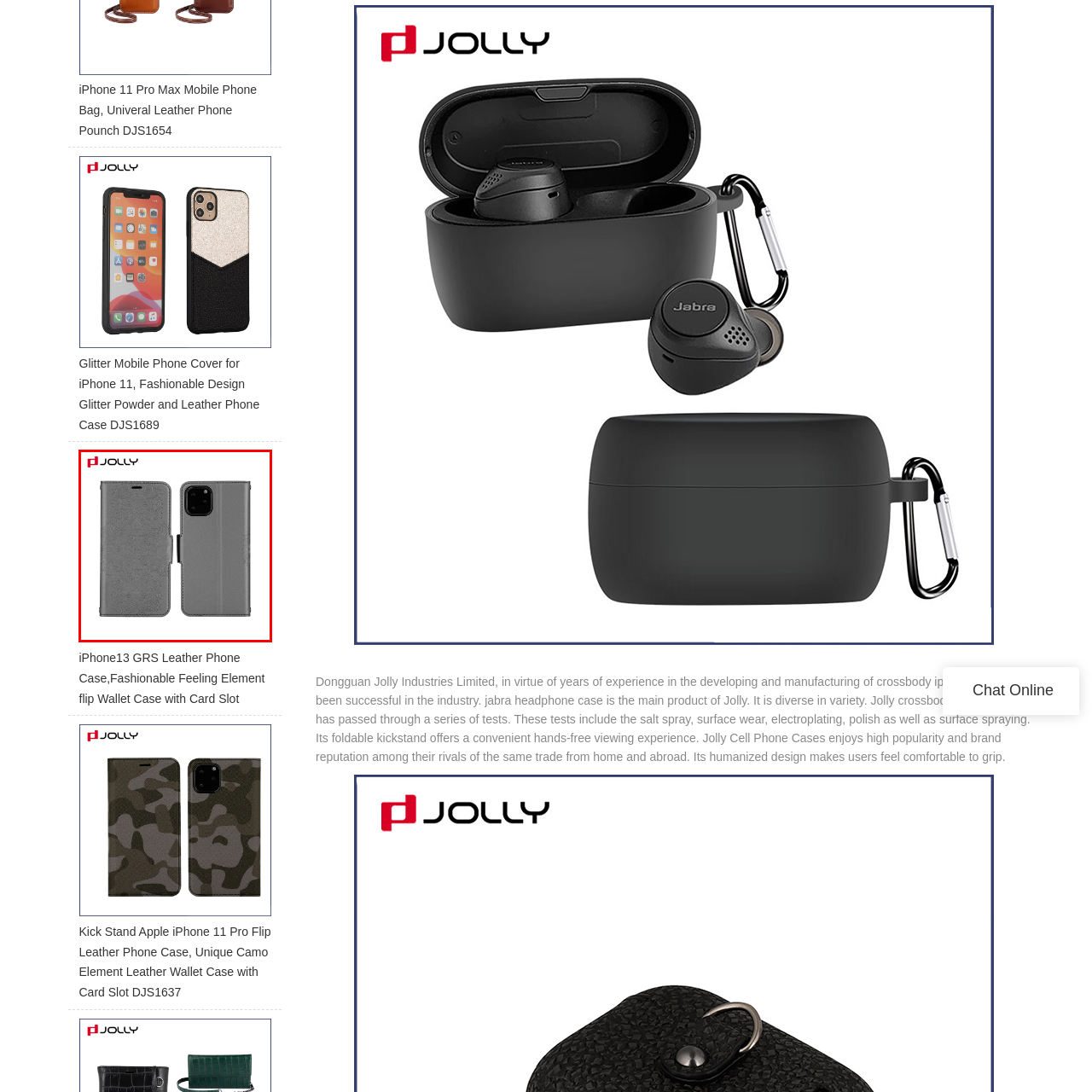What is the specific iPhone model compatible with this case?
Look closely at the part of the image outlined in red and give a one-word or short phrase answer.

iPhone 13